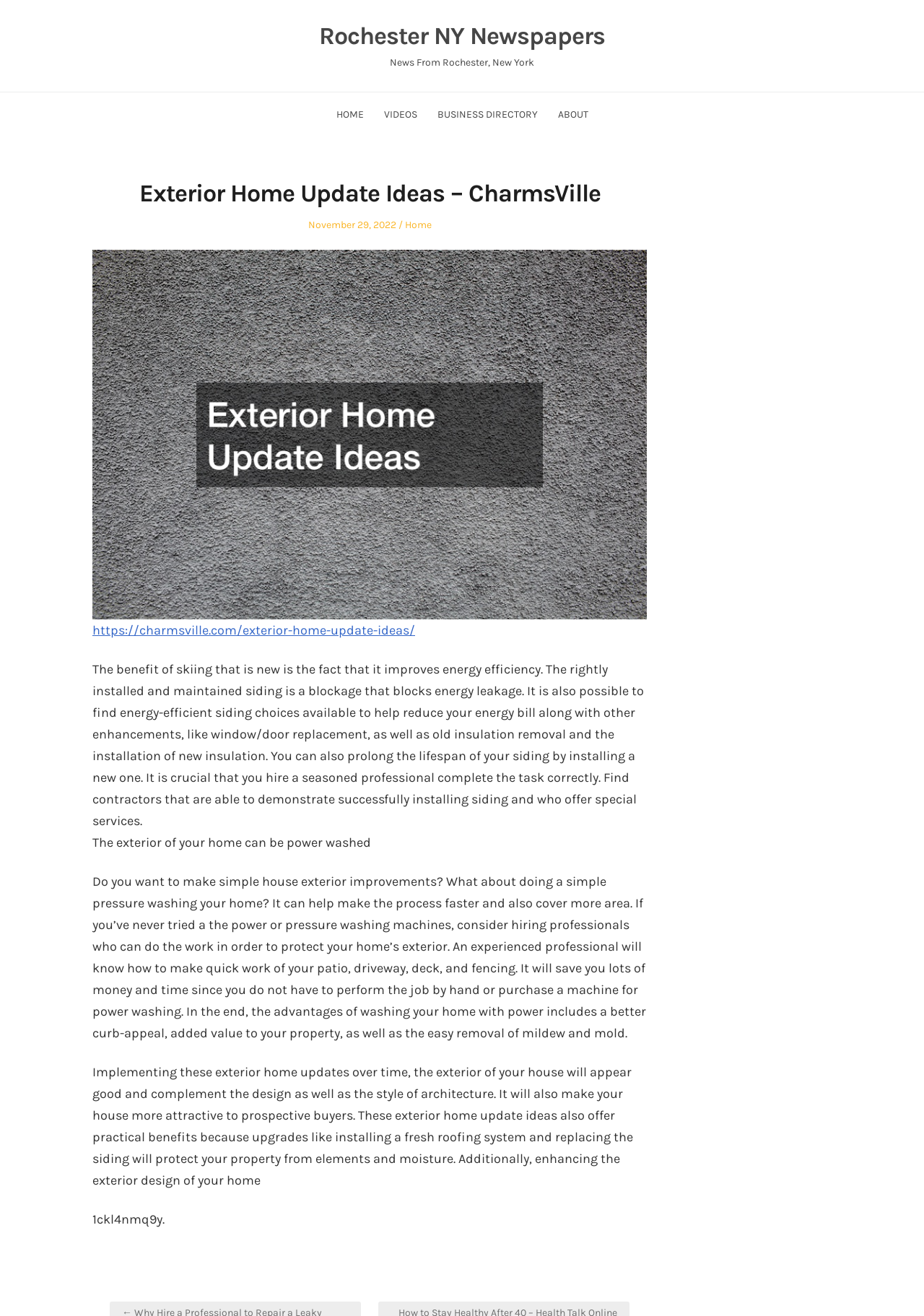Generate the title text from the webpage.

Exterior Home Update Ideas – CharmsVille